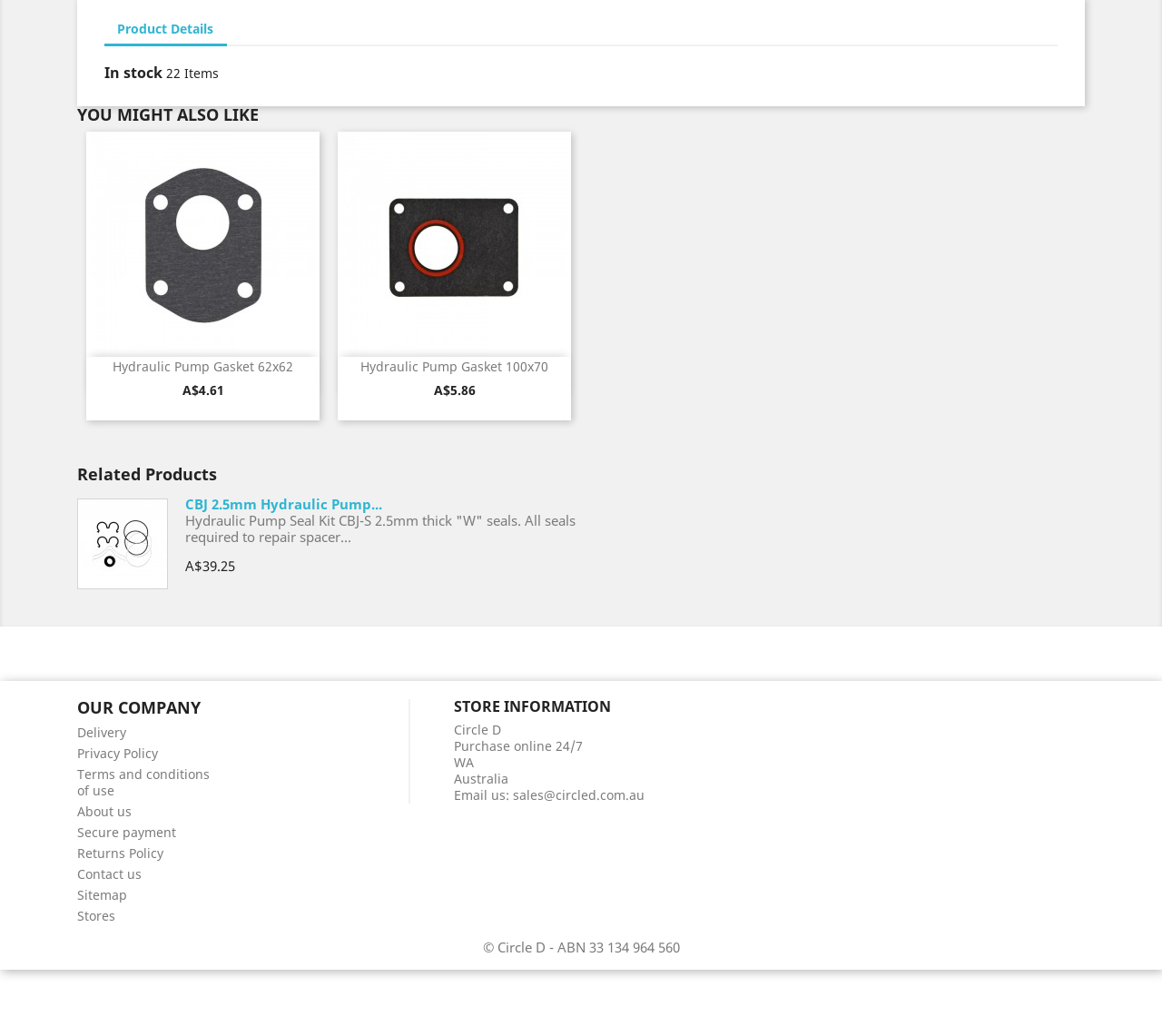Identify the bounding box coordinates for the UI element mentioned here: "Returns Policy". Provide the coordinates as four float values between 0 and 1, i.e., [left, top, right, bottom].

[0.066, 0.815, 0.141, 0.831]